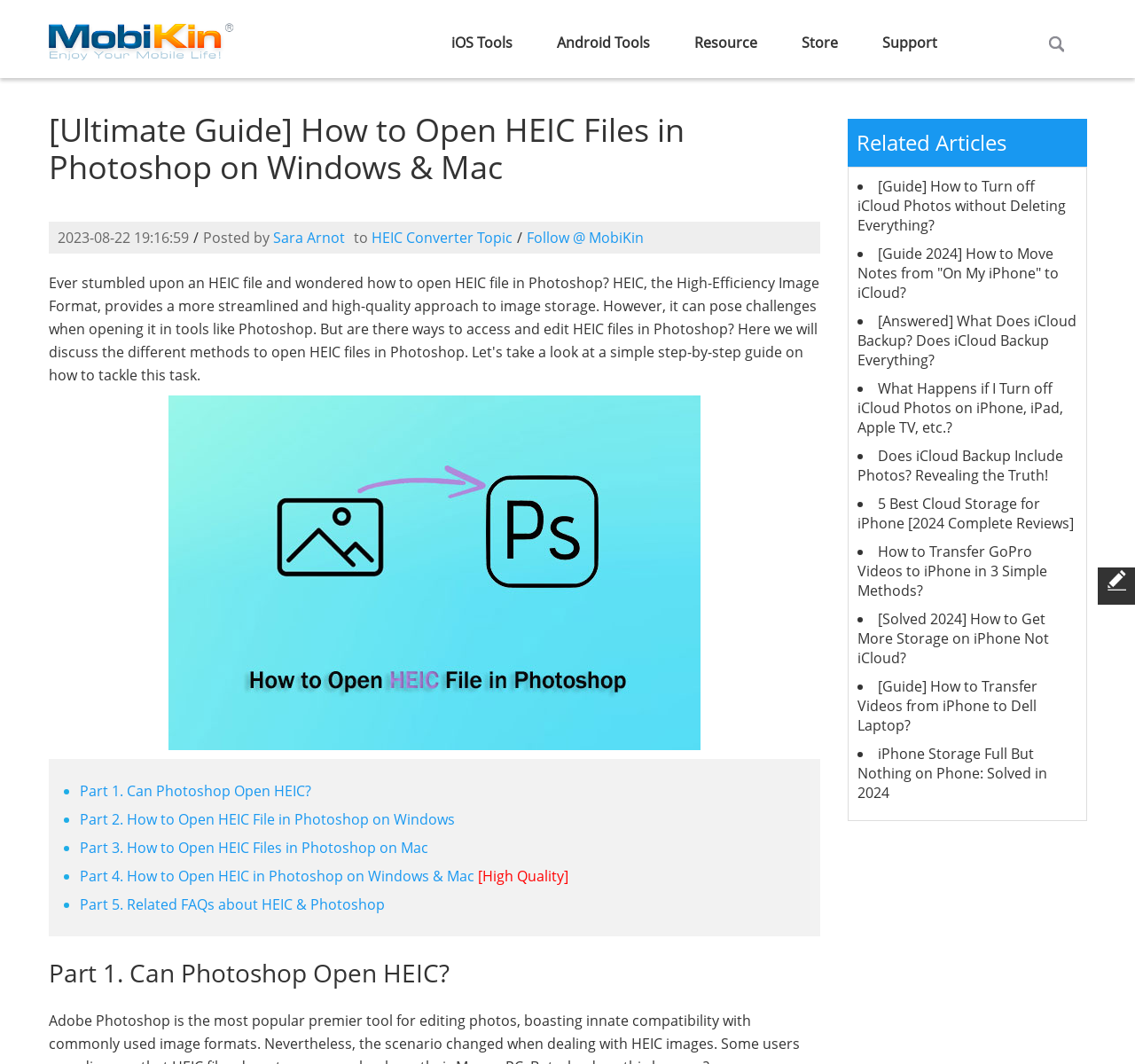Explain the webpage in detail.

This webpage is about opening HEIC files in Photoshop, with a focus on providing a comprehensive guide for Windows and Mac users. At the top, there is a navigation menu with links to "MobiKin", "iOS Tools", "Android Tools", "Resource", "Store", and "Support". Below the menu, there is a heading that reads "[Ultimate Guide] How to Open HEIC Files in Photoshop on Windows & Mac". 

To the right of the heading, there is a date and time stamp "2023-08-22 19:16:59" followed by the author's name "Sara Arnot" and a link to the "HEIC Converter Topic". There is also a link to "Follow @ MobiKin" and an image related to opening HEIC files in Photoshop.

The main content of the webpage is divided into five parts, each with a heading and a list of links. The parts are: "Can Photoshop Open HEIC?", "How to Open HEIC File in Photoshop on Windows", "How to Open HEIC Files in Photoshop on Mac", "How to Open HEIC in Photoshop on Windows & Mac", and "Related FAQs about HEIC & Photoshop". Each part has a brief description and a link to the corresponding section.

At the bottom of the page, there is a section titled "Related Articles" with a list of links to other guides and tutorials, including topics such as iCloud photos, iPhone storage, and cloud storage.